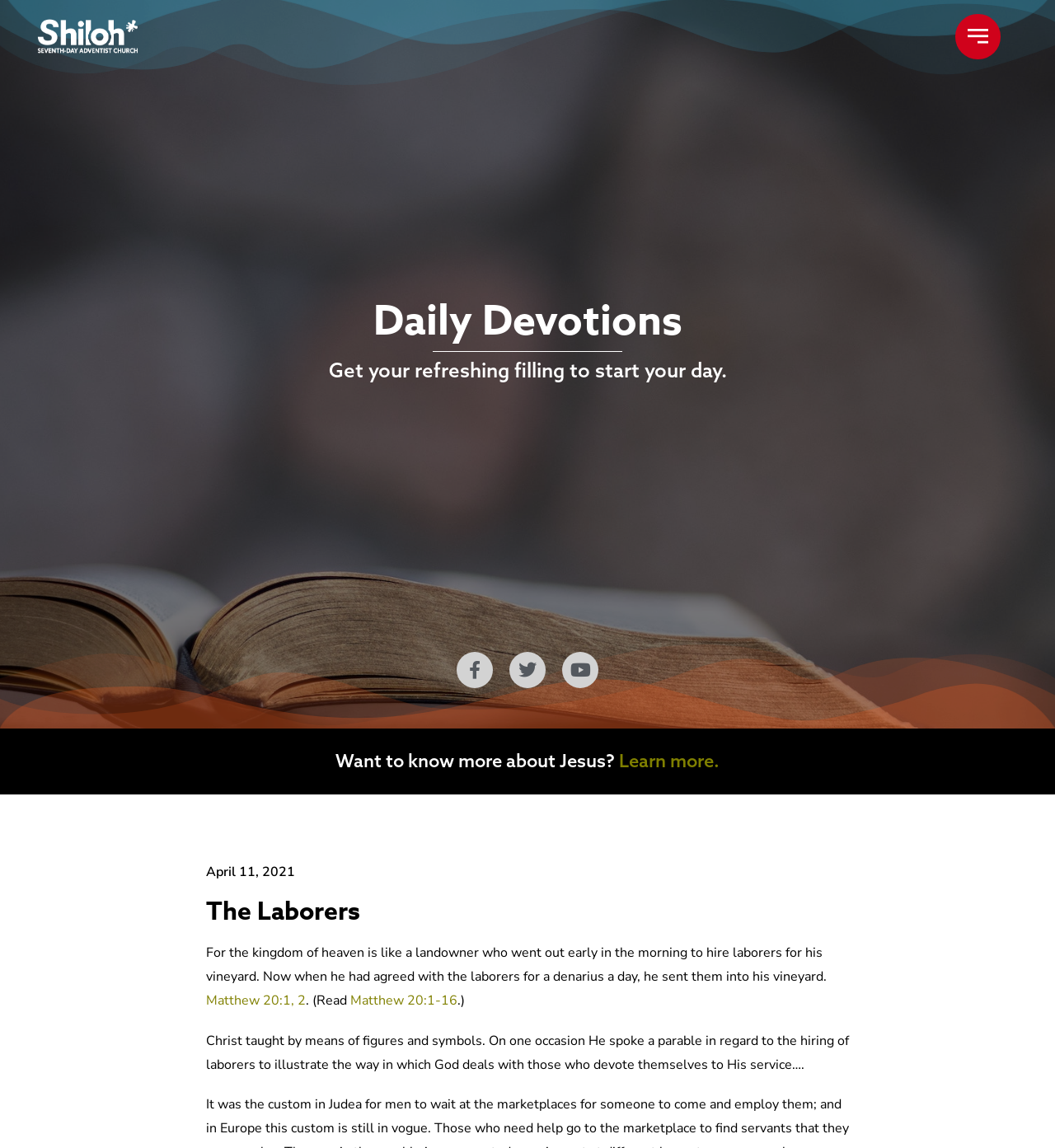Provide an in-depth description of the elements and layout of the webpage.

The webpage is about The Laborers, a topic related to Shiloh Seventh-day Adventist Church. At the top left, there is a link with no text. On the top right, there is a menu link with an accompanying image of a menu icon. Below the menu link, there is a header section with a heading that reads "Blog". 

In the middle of the page, there is a promotional section with a static text that invites readers to start their day with a refreshing filling. Below this section, there are three social media links: Facebook, Twitter, and Youtube, each represented by their respective icons. 

Further down, there is a call-to-action section that asks if the reader wants to know more about Jesus, with a link to "Learn more." Below this section, there is a date "April 11, 2021" and a heading that reads "The Laborers". The heading is a link that leads to more information about the topic. 

The main content of the page is a biblical passage from Matthew 20:1, 2, which talks about a landowner who hires laborers for his vineyard. The passage is accompanied by a link to read the full scripture, Matthew 20:1-16. Below the passage, there is an explanatory text that discusses how Christ taught using figures and symbols, and how the parable of the laborers illustrates God's dealings with those who serve Him.